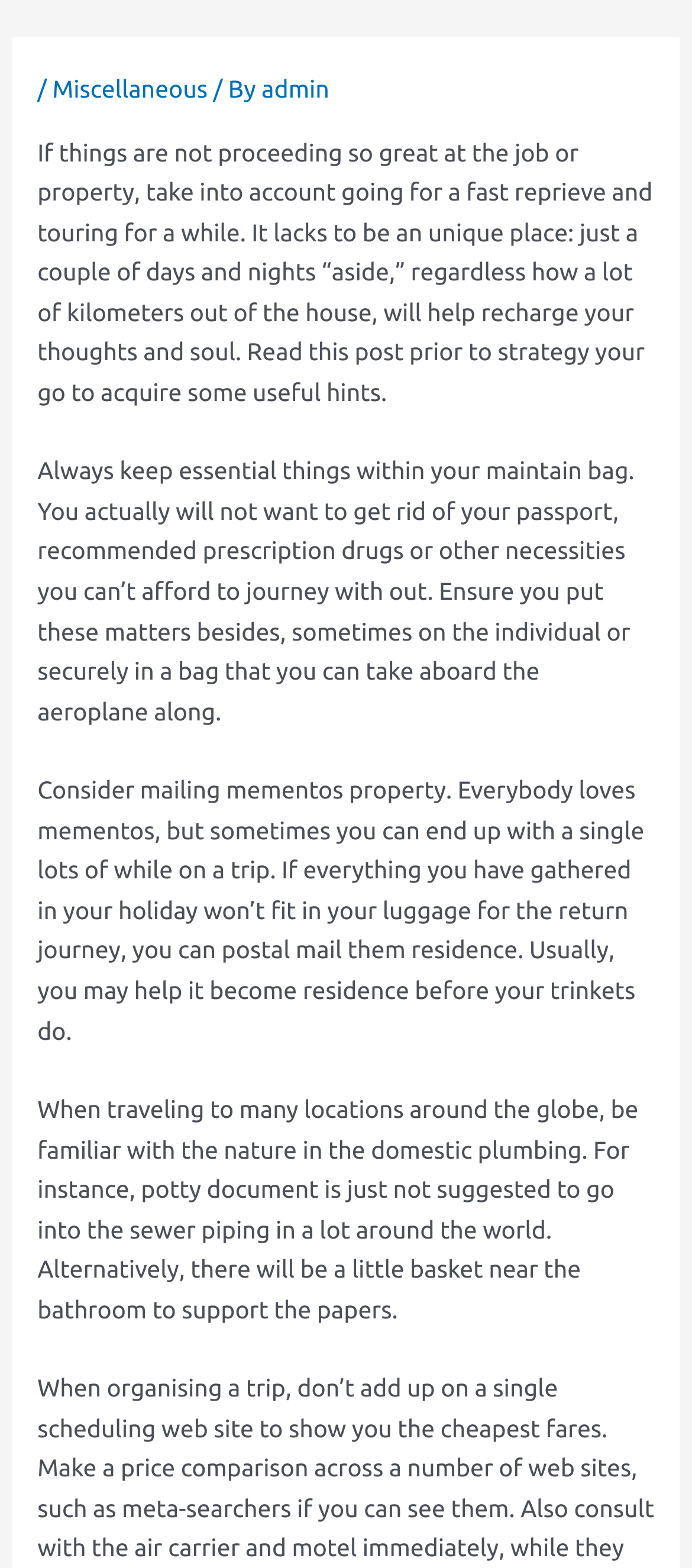Locate the bounding box coordinates of the UI element described by: "Miscellaneous". The bounding box coordinates should consist of four float numbers between 0 and 1, i.e., [left, top, right, bottom].

[0.076, 0.048, 0.3, 0.066]